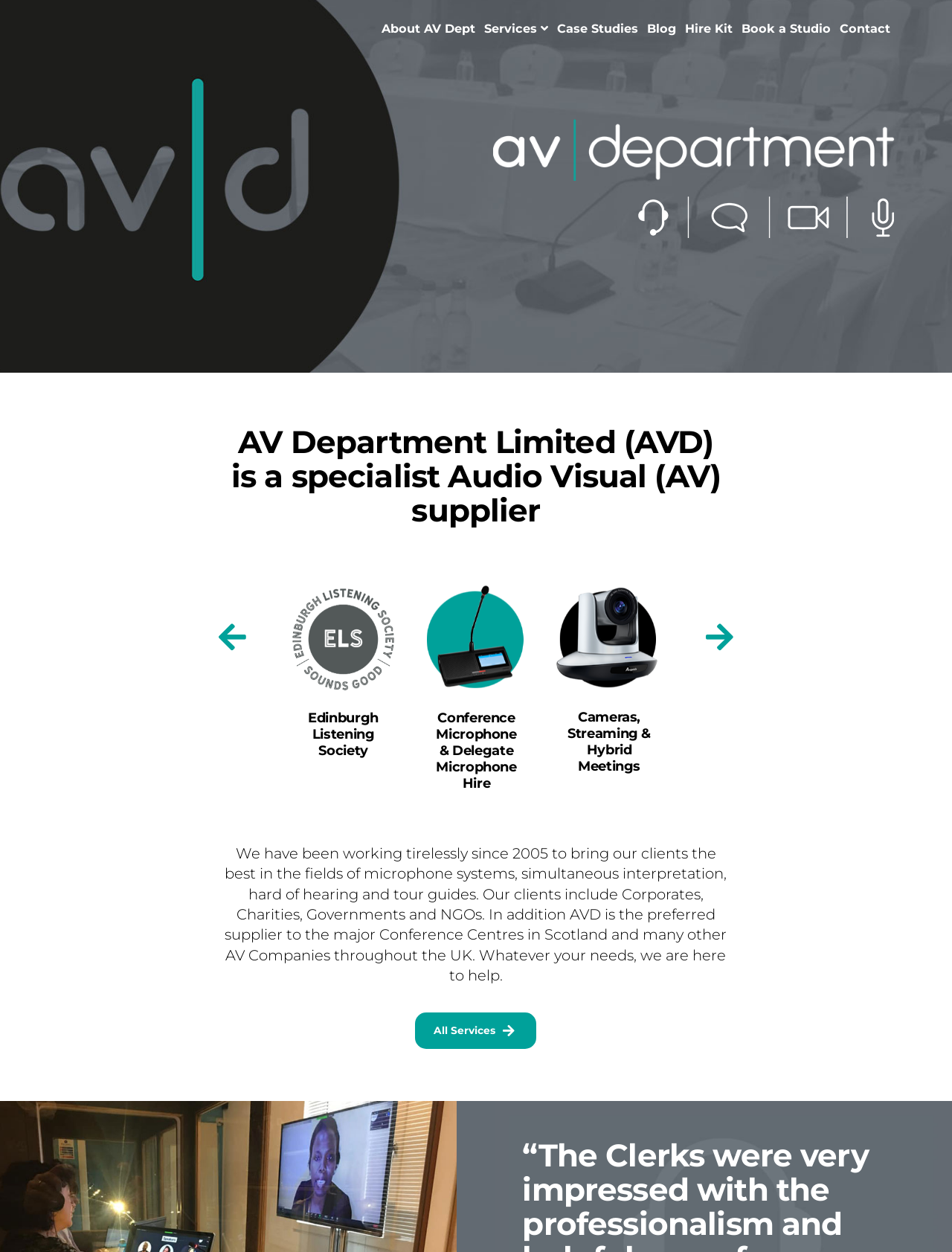Indicate the bounding box coordinates of the clickable region to achieve the following instruction: "Book a Studio."

[0.774, 0.006, 0.877, 0.03]